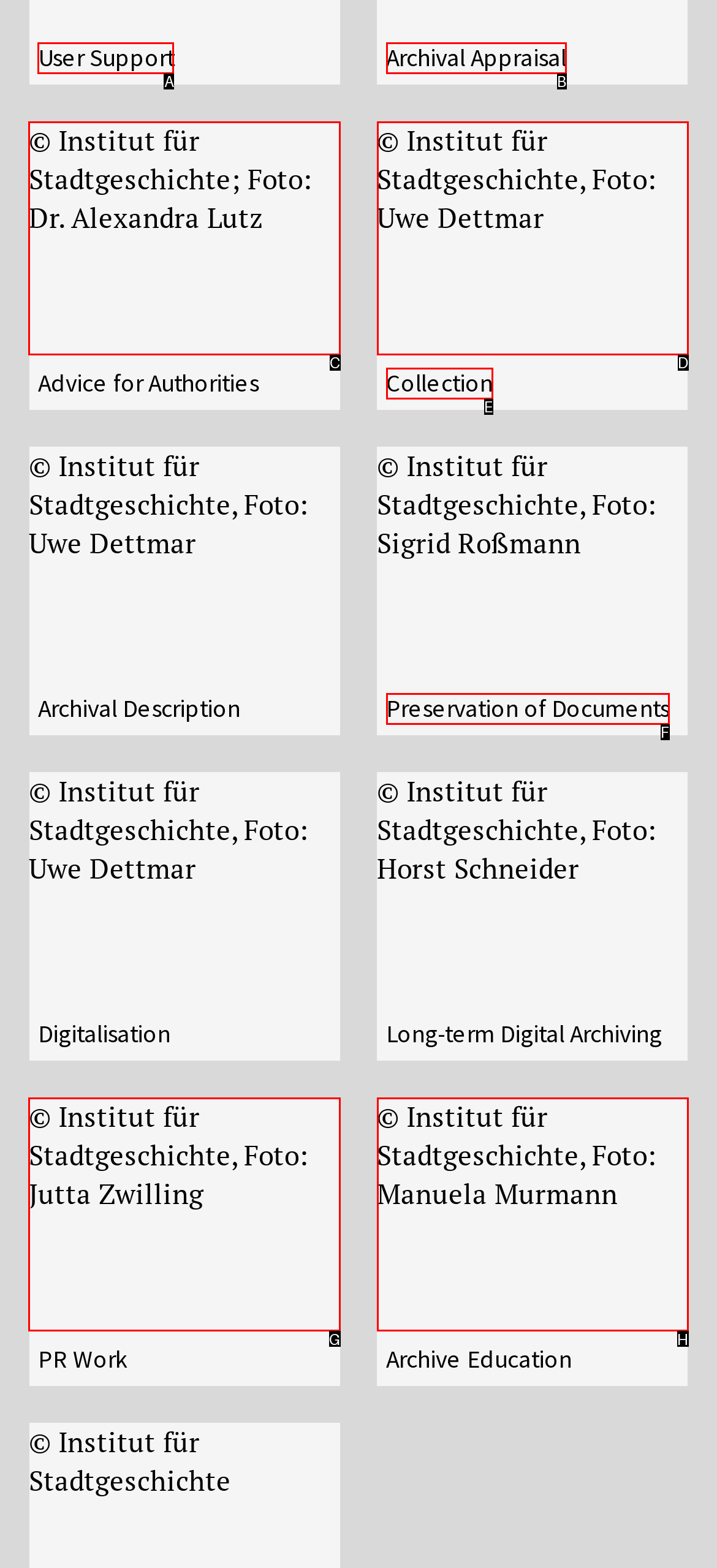Identify the HTML element that corresponds to the following description: Collection Provide the letter of the best matching option.

E